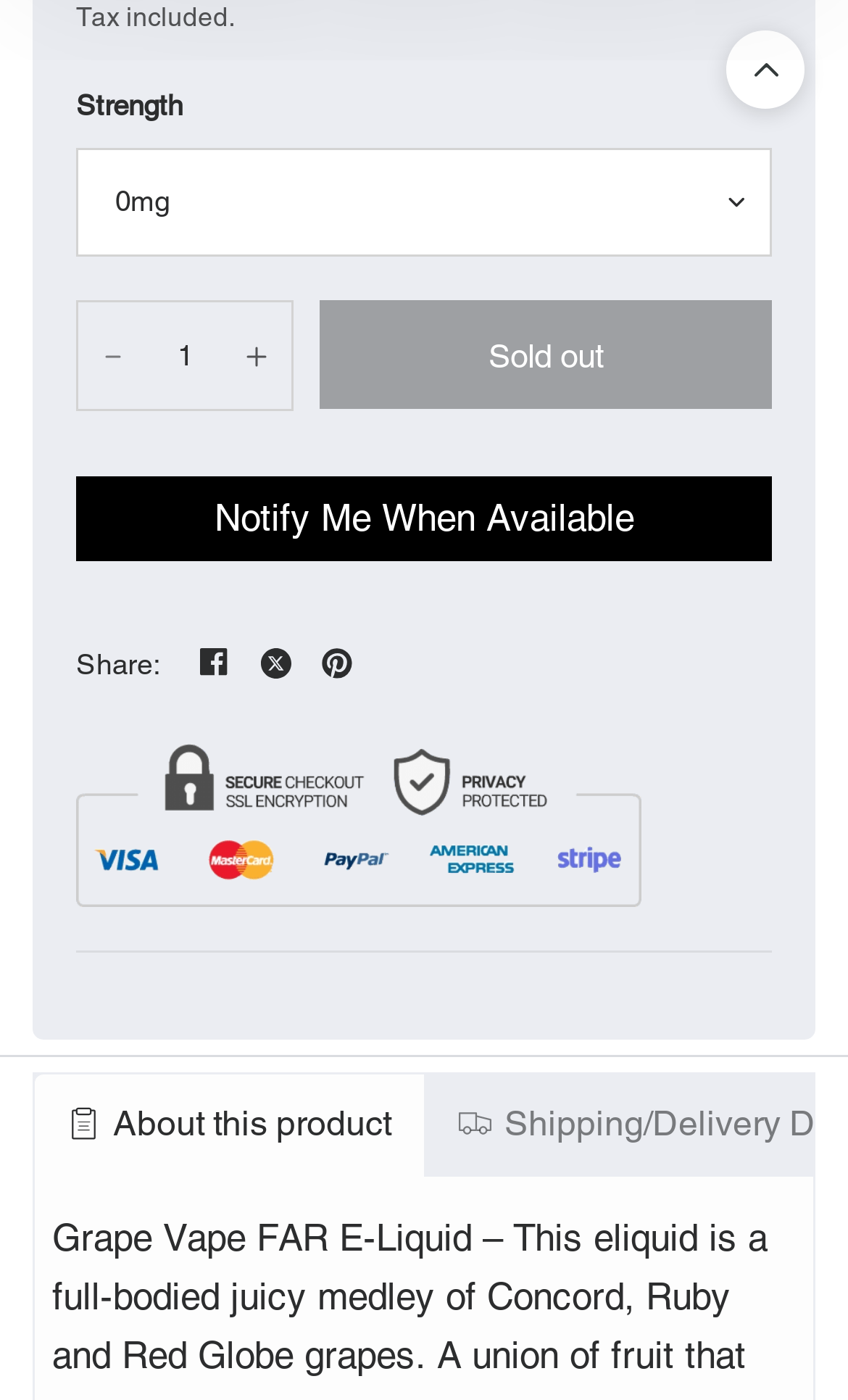Is there an option to get more information about the product?
Could you please answer the question thoroughly and with as much detail as possible?

The button element with the text 'About this product' suggests that there is an option to get more information about the product.